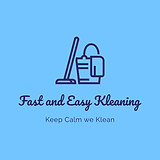Can you give a comprehensive explanation to the question given the content of the image?
What is the tone conveyed by the design?

The caption suggests that the design conveys a sense of professionalism and reassurance, which is likely achieved through the elegant scripting of the company name and the use of a calming tagline, 'Keep Calm we Klean'.